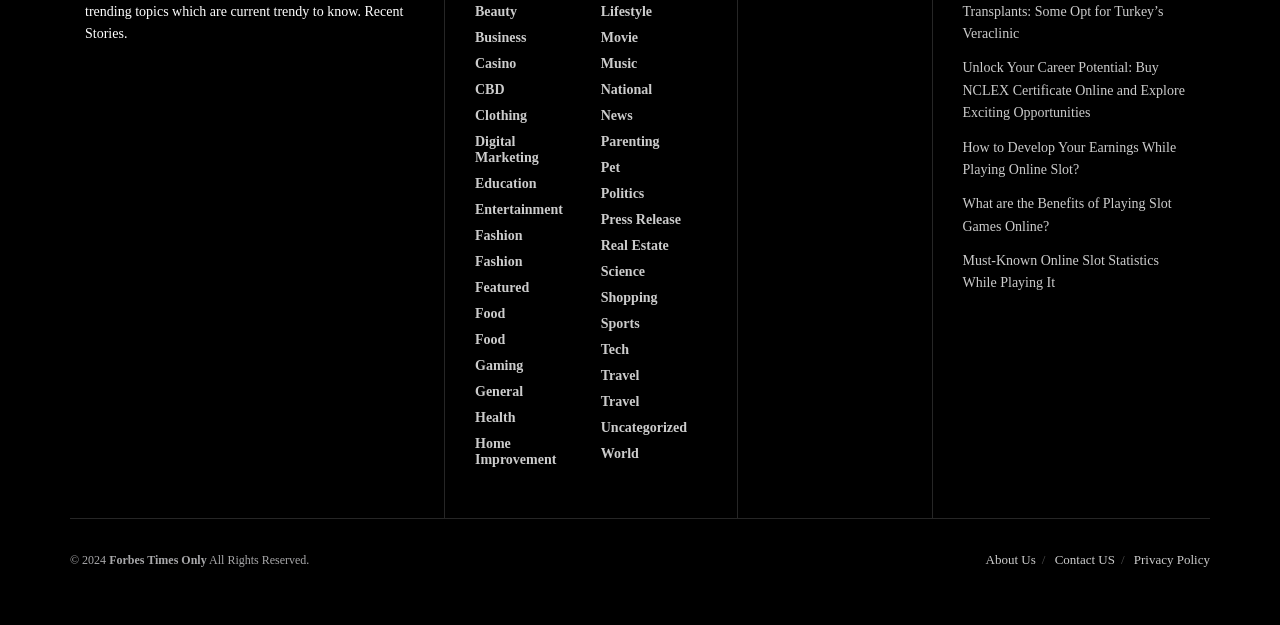How many 'Fashion' categories are there?
Provide a fully detailed and comprehensive answer to the question.

There are two 'Fashion' categories listed, one at [0.371, 0.365, 0.408, 0.391] and another at [0.371, 0.407, 0.408, 0.432]. Both are link elements.